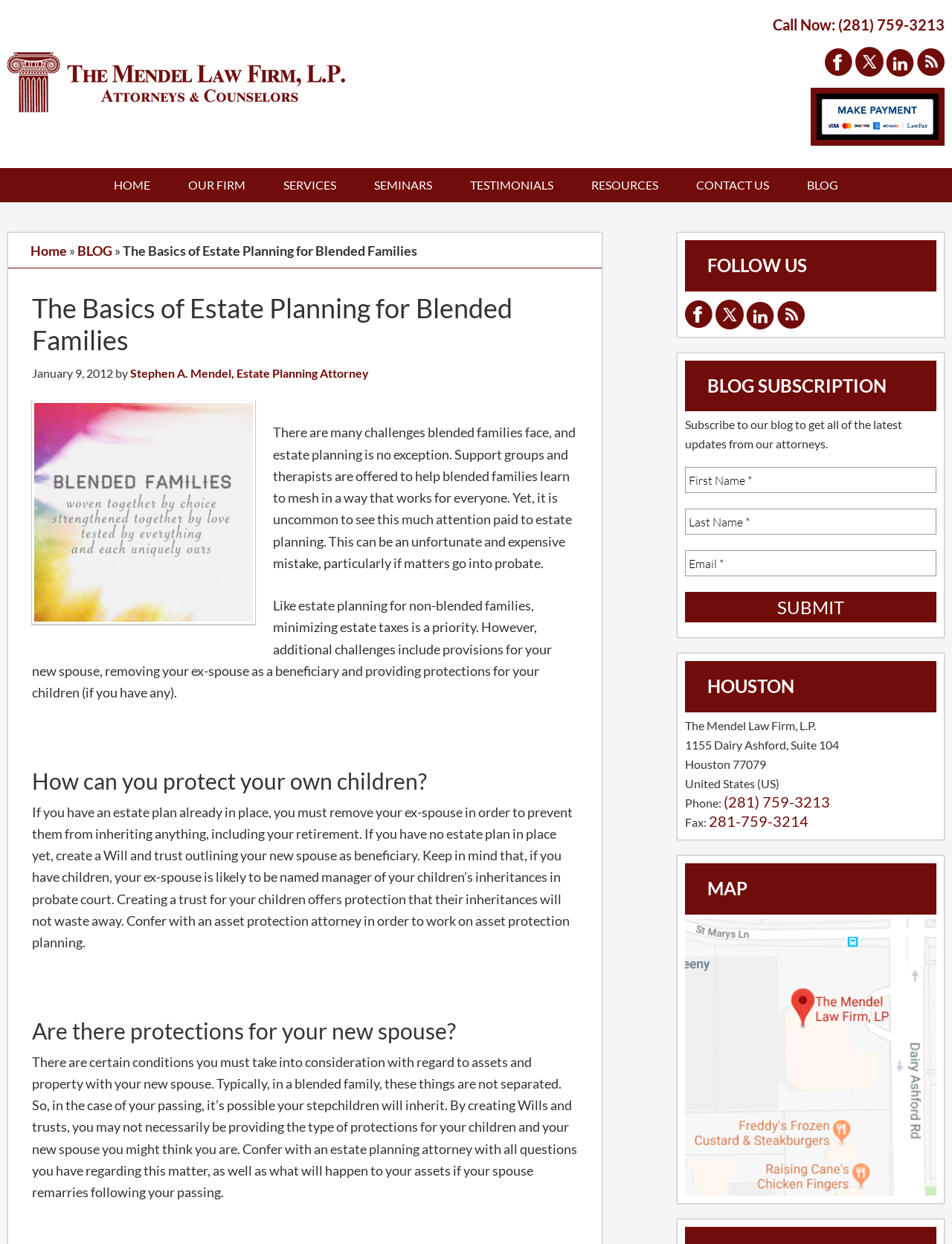Give a detailed account of the webpage, highlighting key information.

The webpage is about estate planning for blended families, specifically discussing the challenges they face and how to overcome them. At the top, there is a navigation menu with links to different sections of the website, including "HOME", "OUR FIRM", "SERVICES", and "CONTACT US". Below the navigation menu, there is a header section with the title "The Basics of Estate Planning for Blended Families" and a quote about blended families.

The main content of the webpage is divided into several sections. The first section discusses the importance of estate planning for blended families, highlighting the need to minimize estate taxes and provide protections for children. The second section asks the question "How can you protect your own children?" and provides guidance on creating a trust for children's inheritances. The third section asks "Are there protections for your new spouse?" and discusses the importance of considering assets and property with the new spouse.

On the right-hand side of the webpage, there is a primary sidebar with several sections. The first section is titled "FOLLOW US" and contains links to social media platforms such as Facebook, Twitter, and LinkedIn. The second section is titled "BLOG SUBSCRIPTION" and allows users to subscribe to the blog by entering their email address. The third section provides contact information for the law firm, including address, phone number, and fax number. The fourth section is titled "MAP" and contains a link to a map.

At the bottom of the webpage, there is a footer section with links to different sections of the website, including "HOME", "OUR FIRM", "SERVICES", and "CONTACT US". There are also links to social media platforms and a payment button.